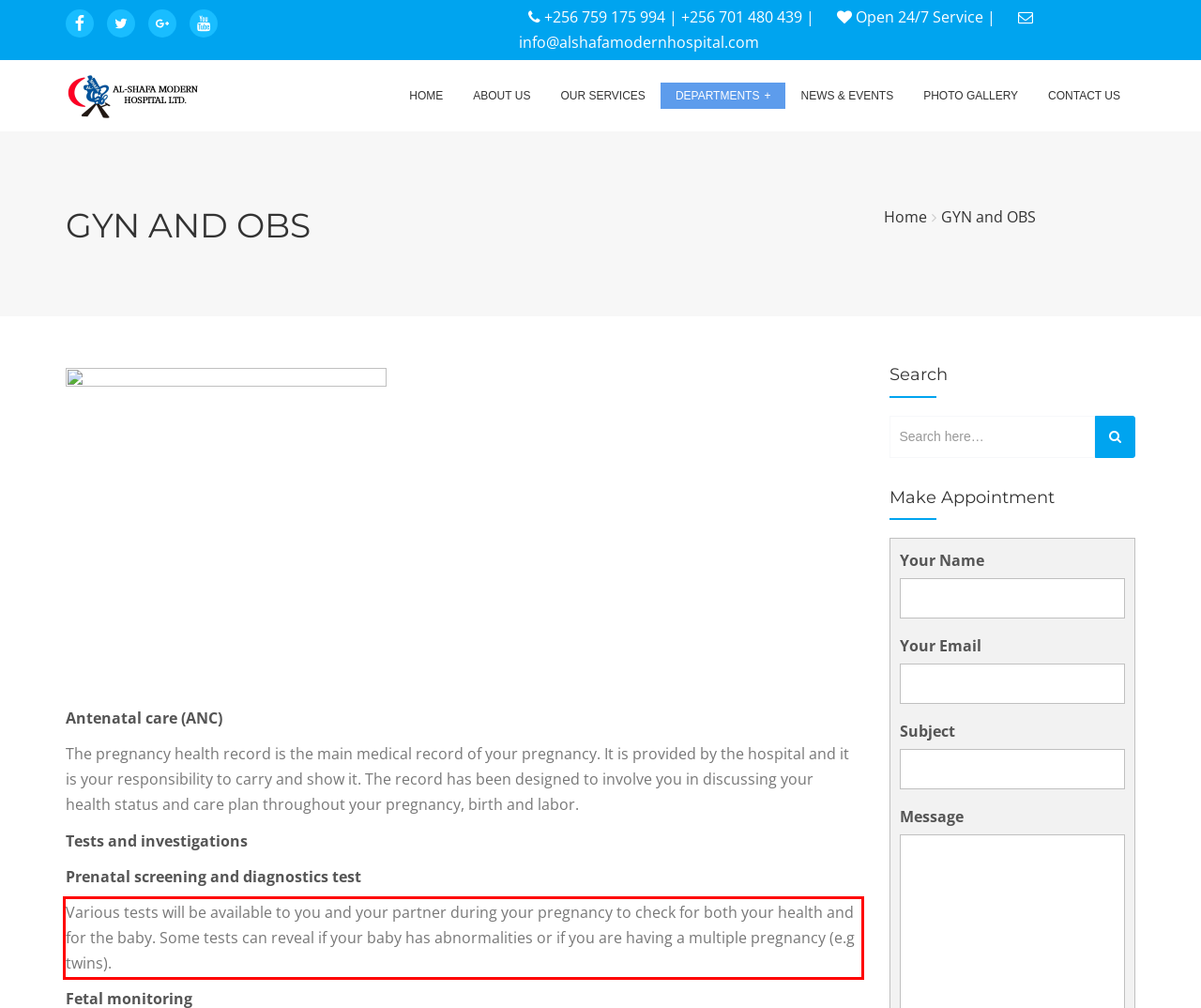Please identify and extract the text content from the UI element encased in a red bounding box on the provided webpage screenshot.

Various tests will be available to you and your partner during your pregnancy to check for both your health and for the baby. Some tests can reveal if your baby has abnormalities or if you are having a multiple pregnancy (e.g twins).